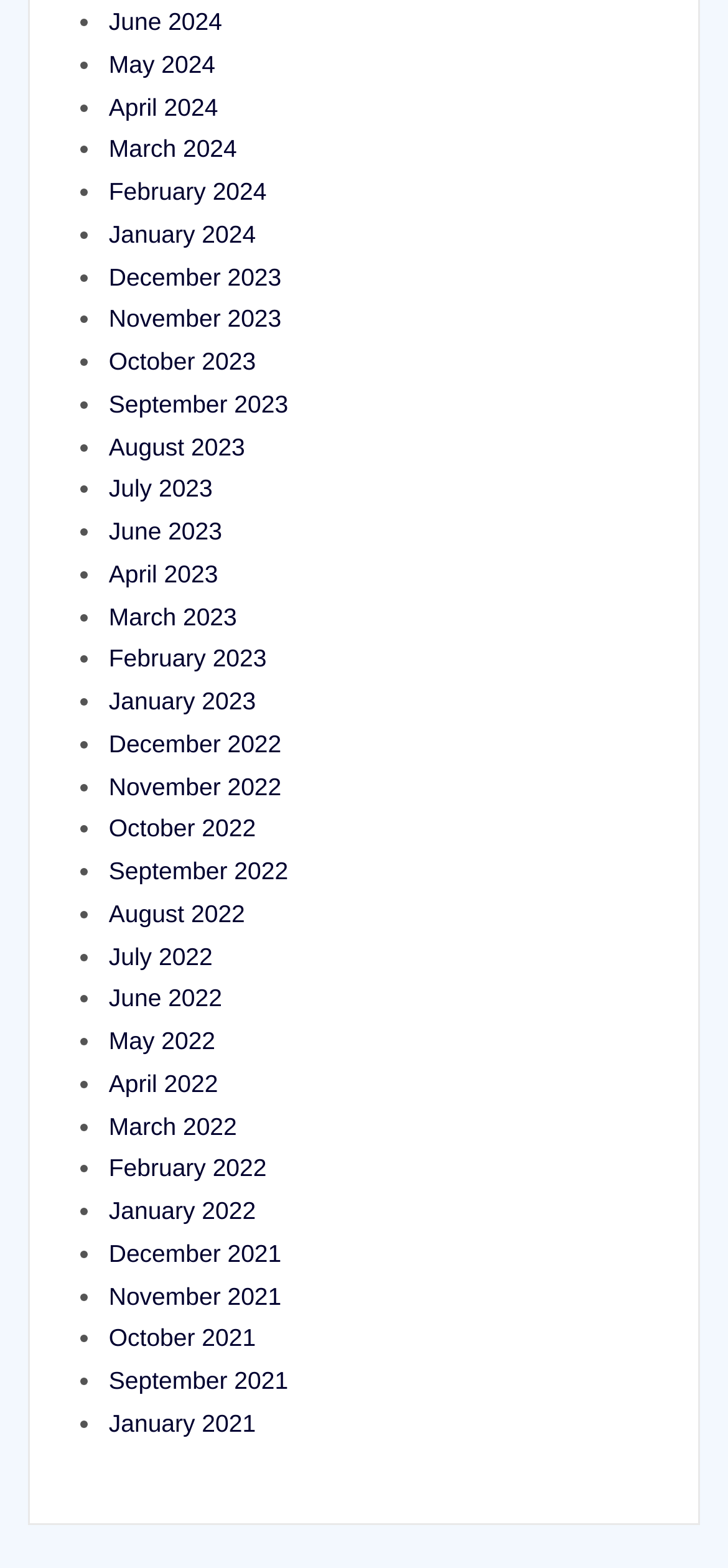Please give a one-word or short phrase response to the following question: 
How many months are listed in total?

24